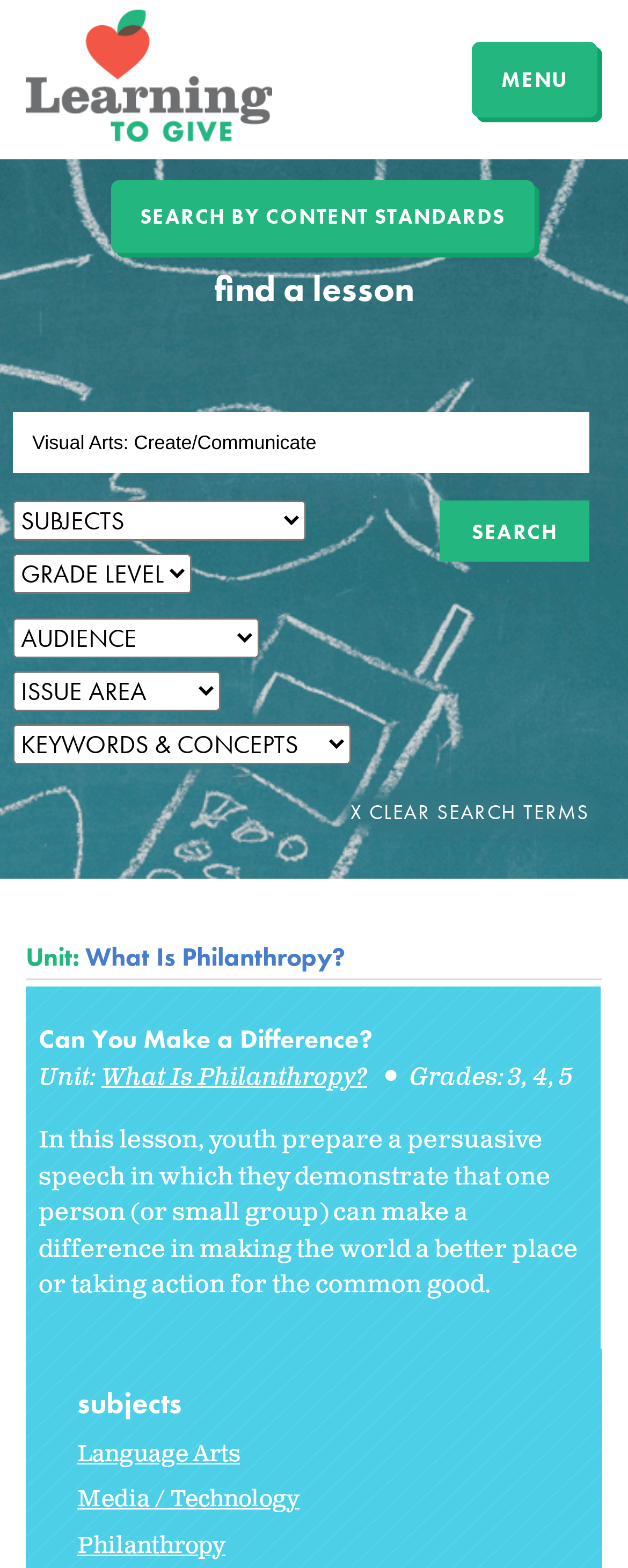Illustrate the webpage thoroughly, mentioning all important details.

The webpage is a lesson finder page, specifically on page 9 of the "Learning to Give" website. At the top, there is a menu link labeled "MENU" and a link to the website's title "Learning to Give". Below these, a prominent heading reads "find a lesson". 

To the right of the heading, there is a search bar with a placeholder text "SEARCH BY CONTENT STANDARDS" and a "Search" button next to it. Above the search bar, there is a textbox where users can input their search terms. 

Below the search bar, there are five comboboxes, likely for filtering search results by different criteria. To the right of these comboboxes, there is a "Clear Search Terms" button with an "X" icon.

The main content of the page is a lesson unit titled "What Is Philanthropy?" with a link to the unit's details. Below the unit title, there is a heading "Can You Make a Difference?" with a link to the lesson. The lesson description is provided in a paragraph, explaining that students will prepare a persuasive speech on how one person can make a difference in the world.

To the right of the lesson description, there are details about the lesson, including the grades it is suitable for (3, 4, and 5) and the subjects it covers (Language Arts, Media/Technology, and Philanthropy).